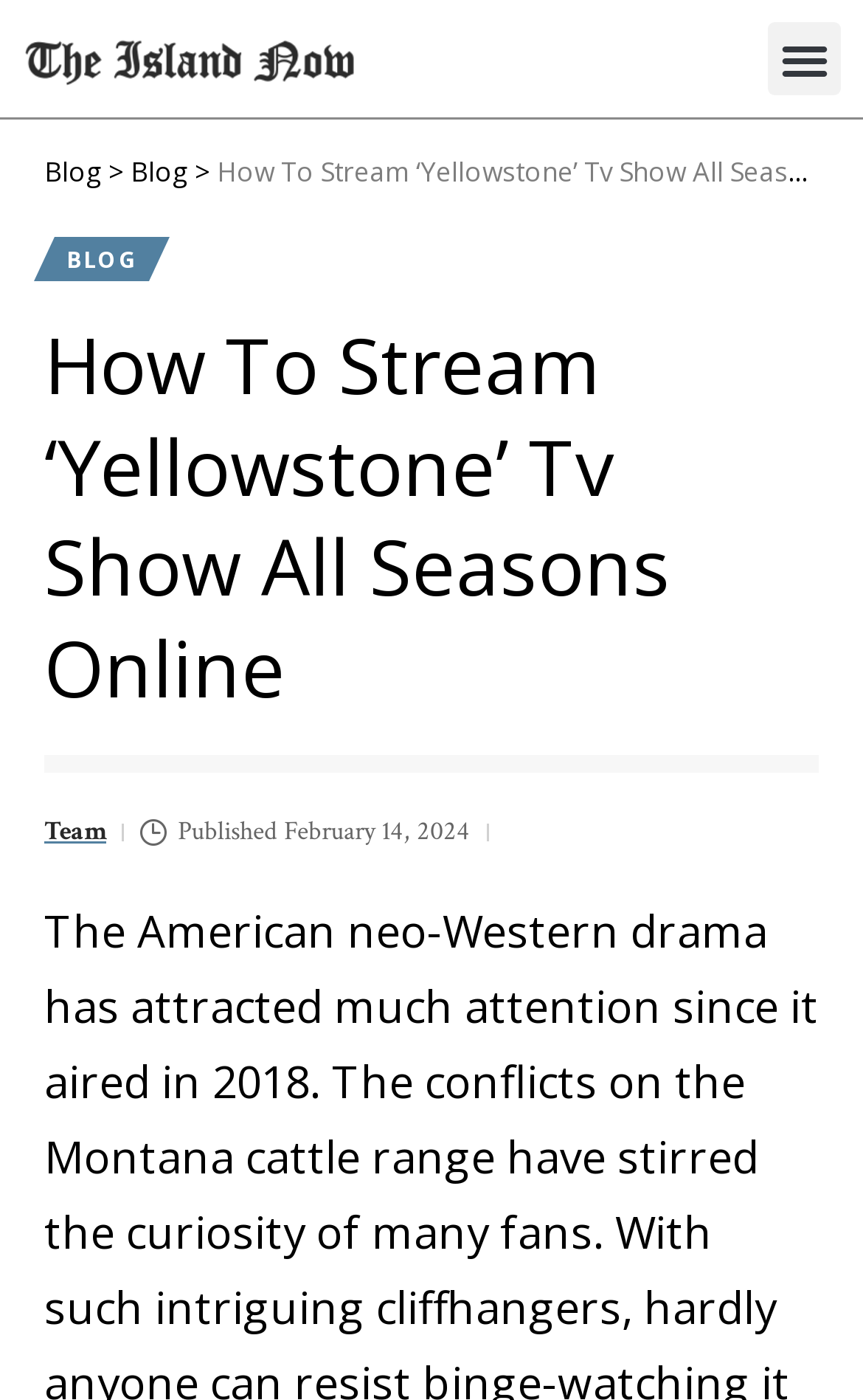How many elements are in the root element?
Give a single word or phrase as your answer by examining the image.

2